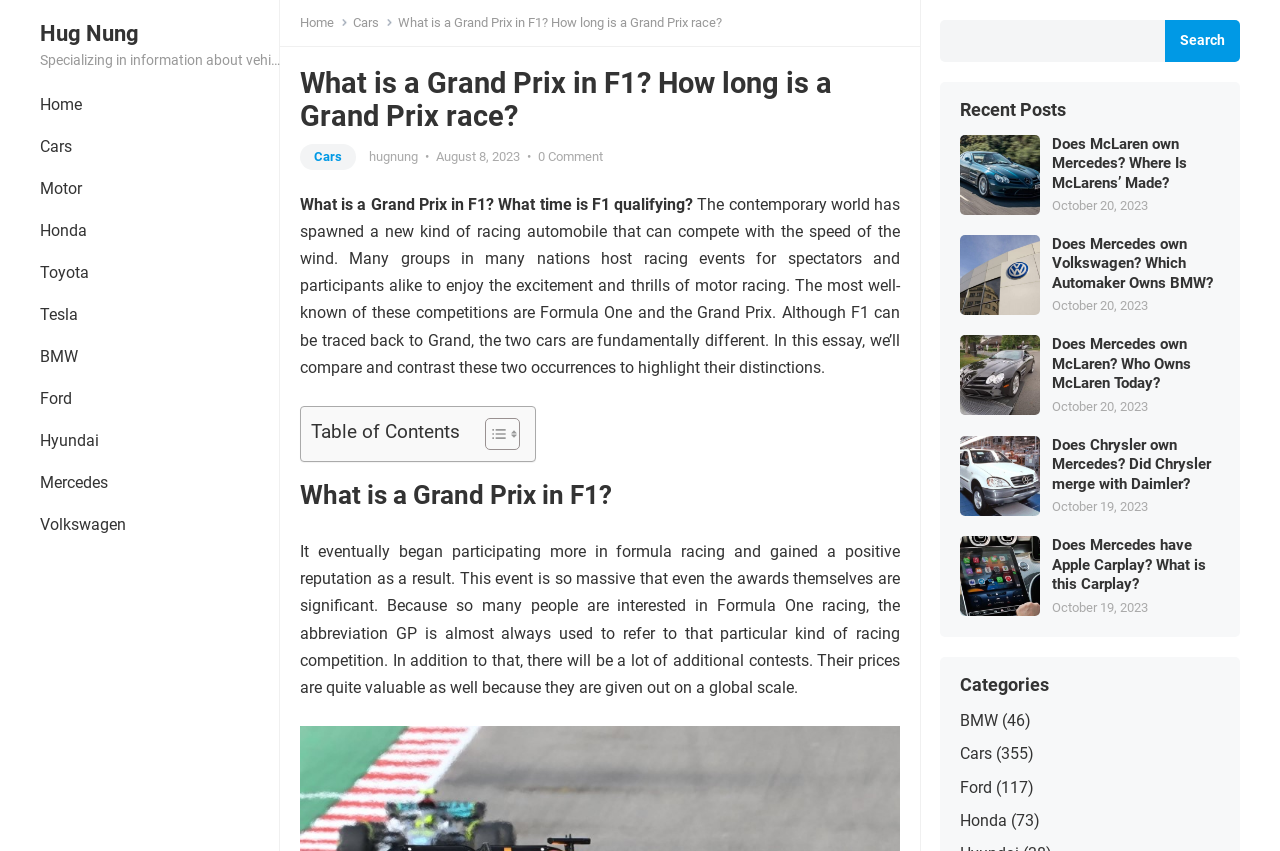What is the purpose of the 'Toggle Table of Content' button?
Based on the image, answer the question in a detailed manner.

By examining the webpage structure, I found a button labeled 'Toggle Table of Content' which is likely used to show or hide the table of content. This button is placed near the 'Table of Contents' heading, suggesting its purpose is to control the visibility of the table of content.